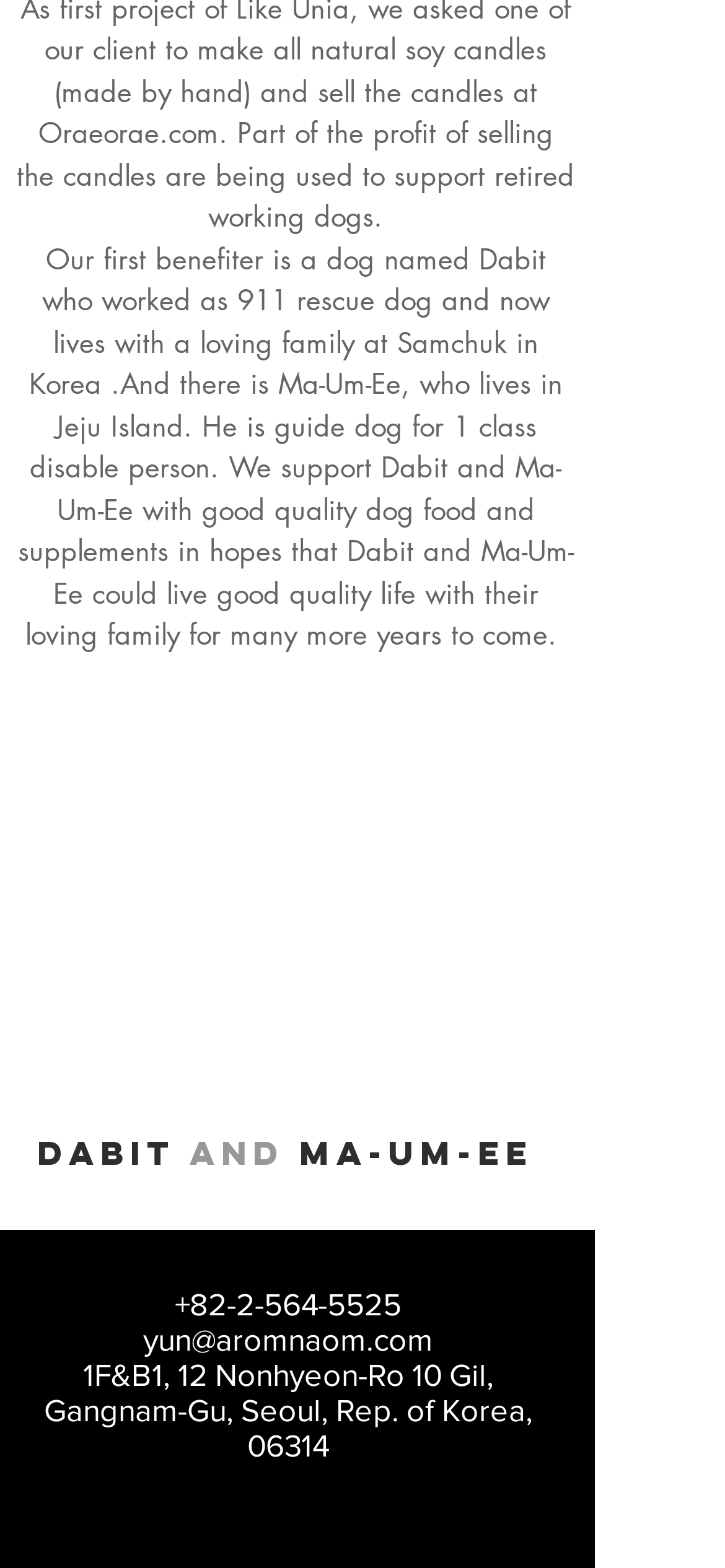What is the contact email address?
Please respond to the question thoroughly and include all relevant details.

The answer can be found in the link element with the text 'yun@aromnaom.com' which is located below the phone number and address information.